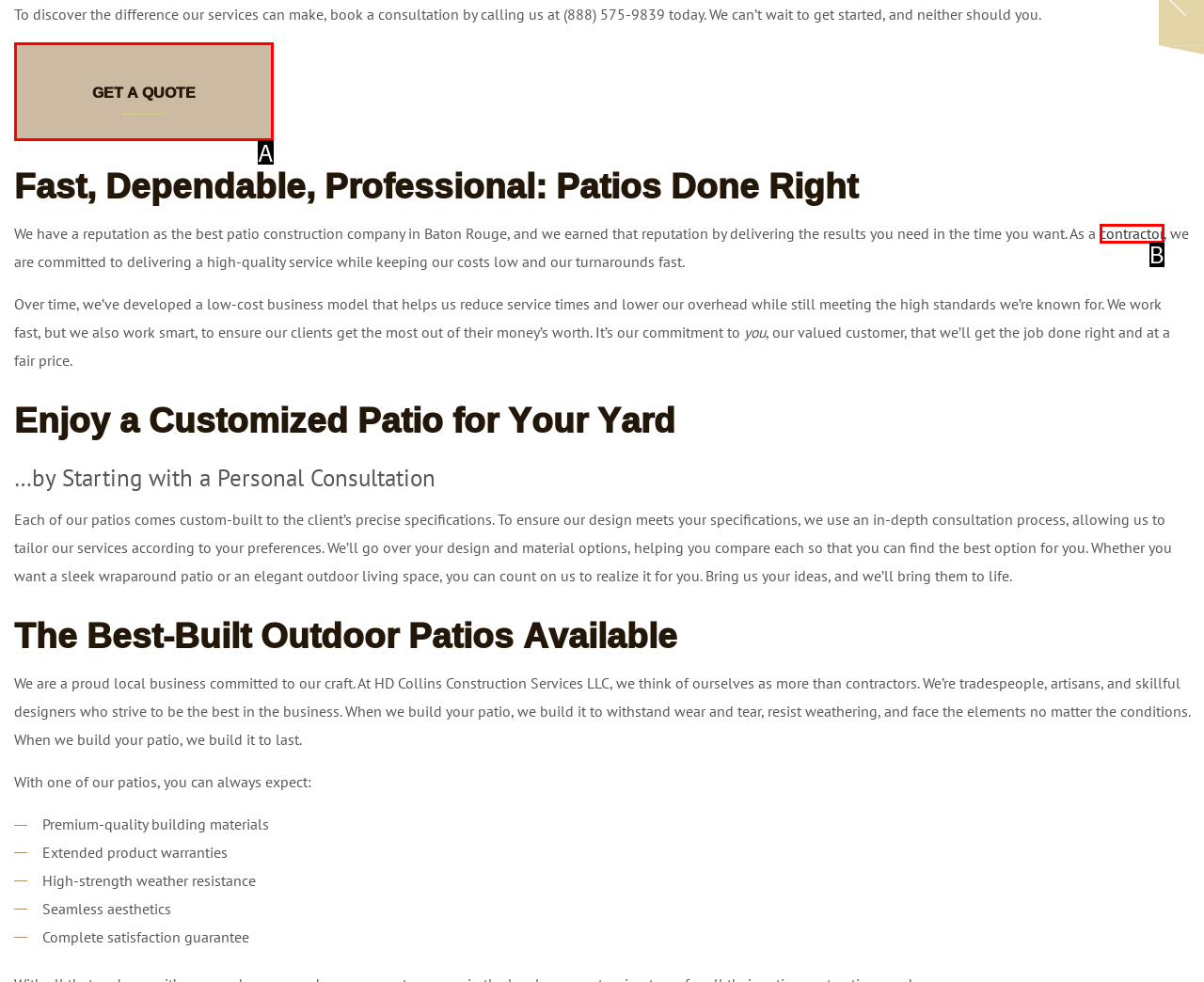With the description: Get a quote, find the option that corresponds most closely and answer with its letter directly.

A